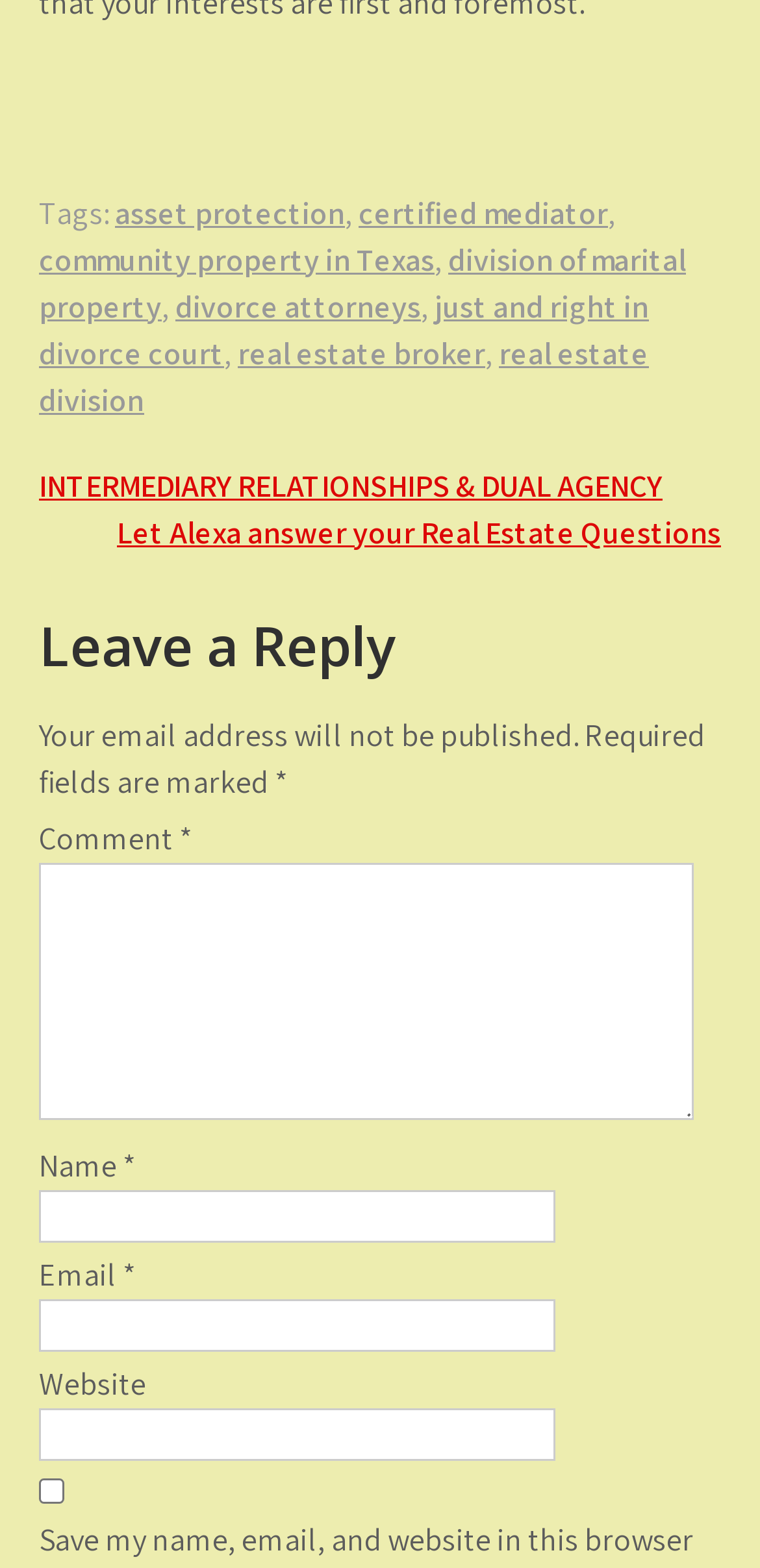Please identify the bounding box coordinates of the region to click in order to complete the given instruction: "Click on the link 'community property in Texas'". The coordinates should be four float numbers between 0 and 1, i.e., [left, top, right, bottom].

[0.051, 0.152, 0.572, 0.178]